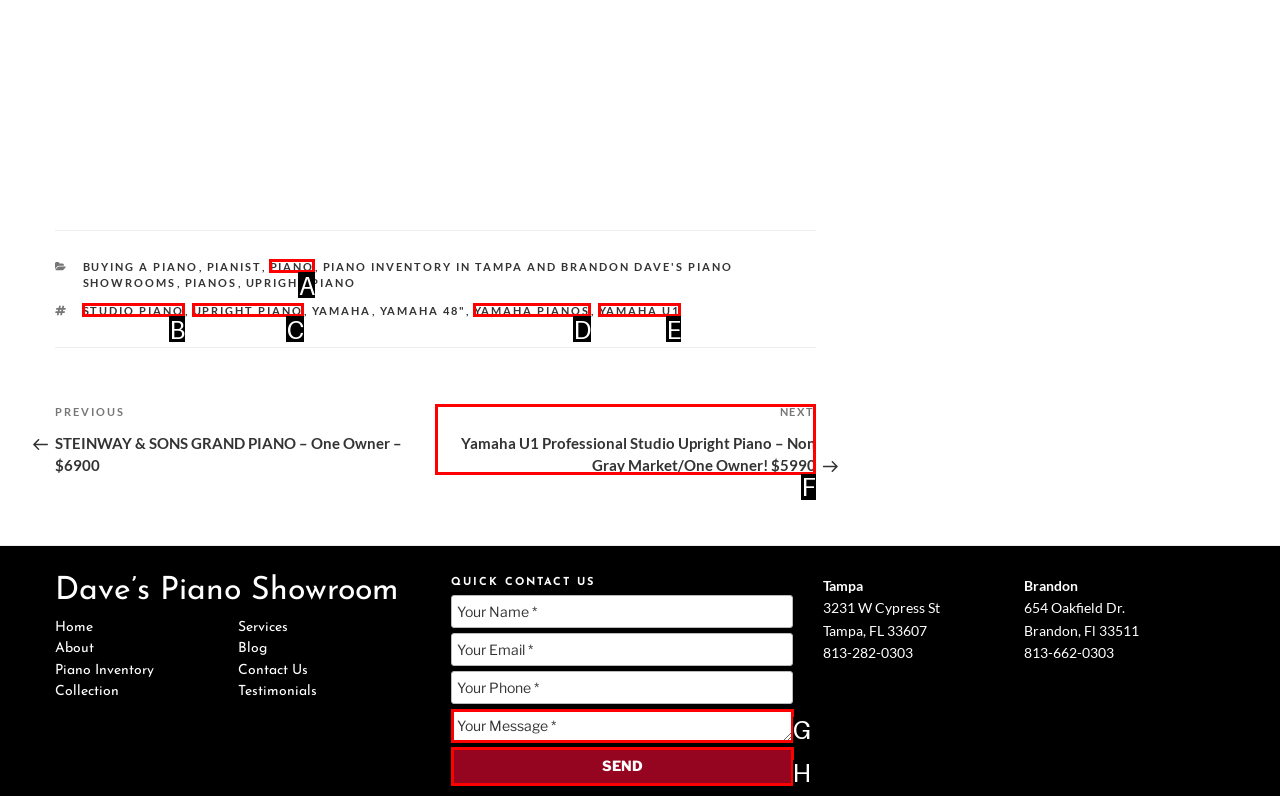Point out the HTML element that matches the following description: alt="MICASA.LV" title="MICASA.LV"
Answer with the letter from the provided choices.

None